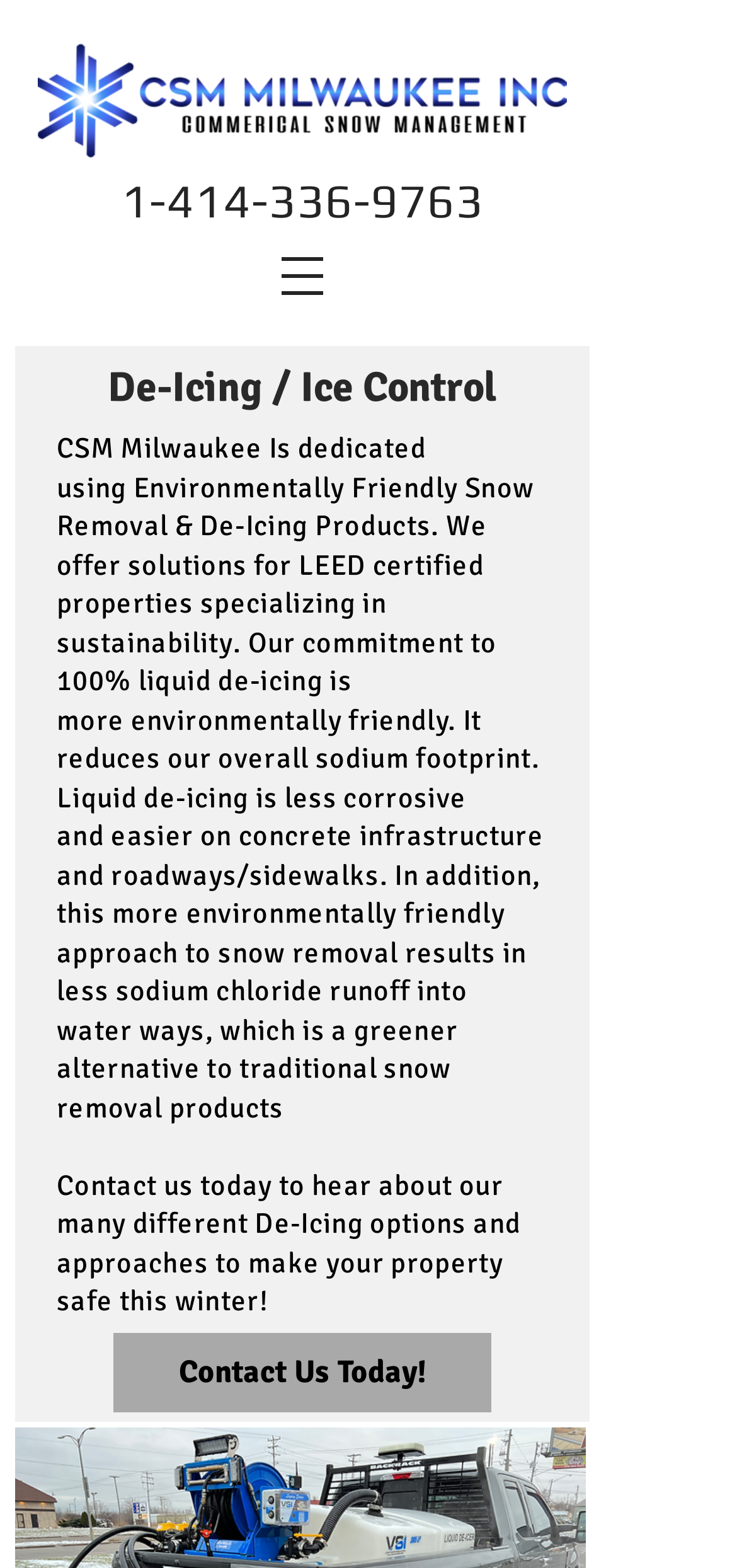What is the company's focus?
Provide an in-depth and detailed explanation in response to the question.

Based on the webpage content, it is clear that the company, CSM Milwaukee, is dedicated to using environmentally friendly snow removal and de-icing products. This is evident from the text that mentions their commitment to 100% liquid de-icing, which is more environmentally friendly and reduces sodium footprint.